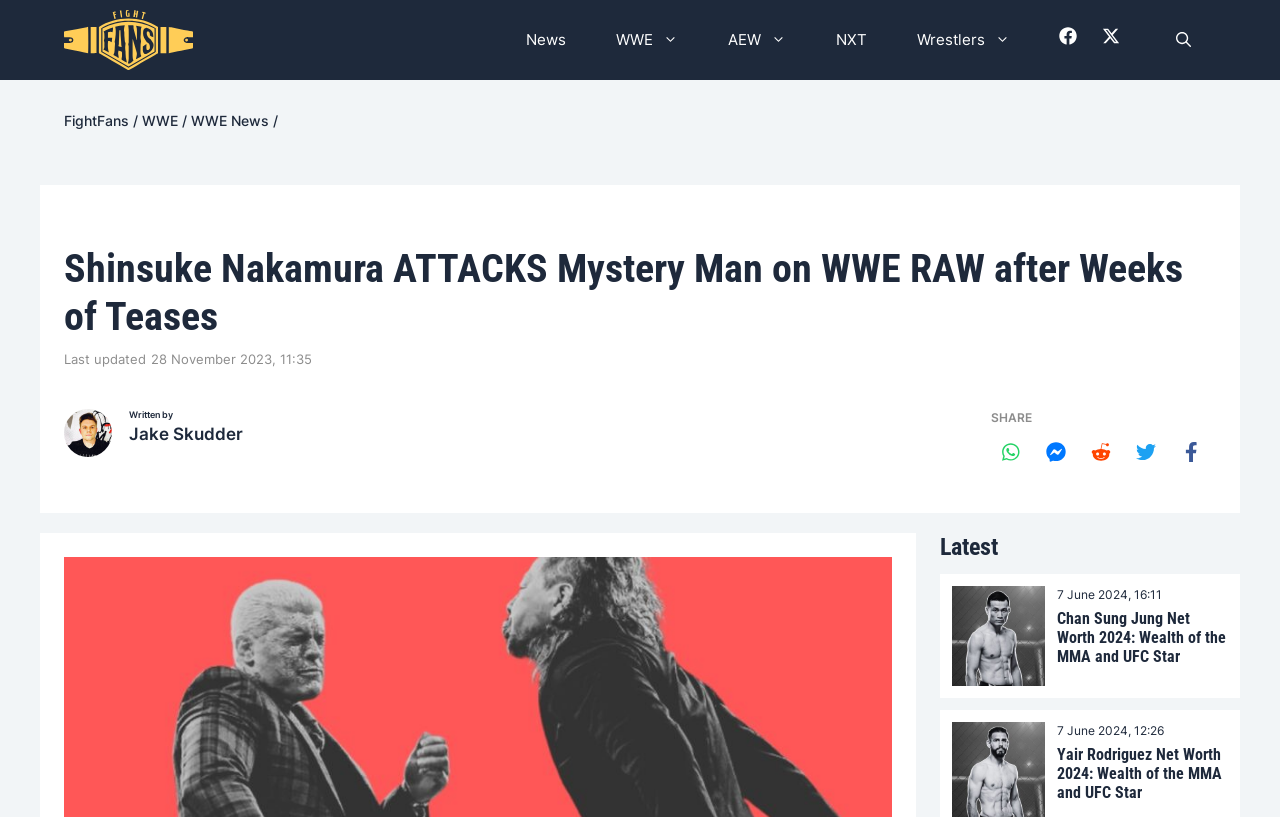Identify the bounding box coordinates of the section to be clicked to complete the task described by the following instruction: "Share the article on Twitter". The coordinates should be four float numbers between 0 and 1, formatted as [left, top, right, bottom].

[0.88, 0.529, 0.911, 0.578]